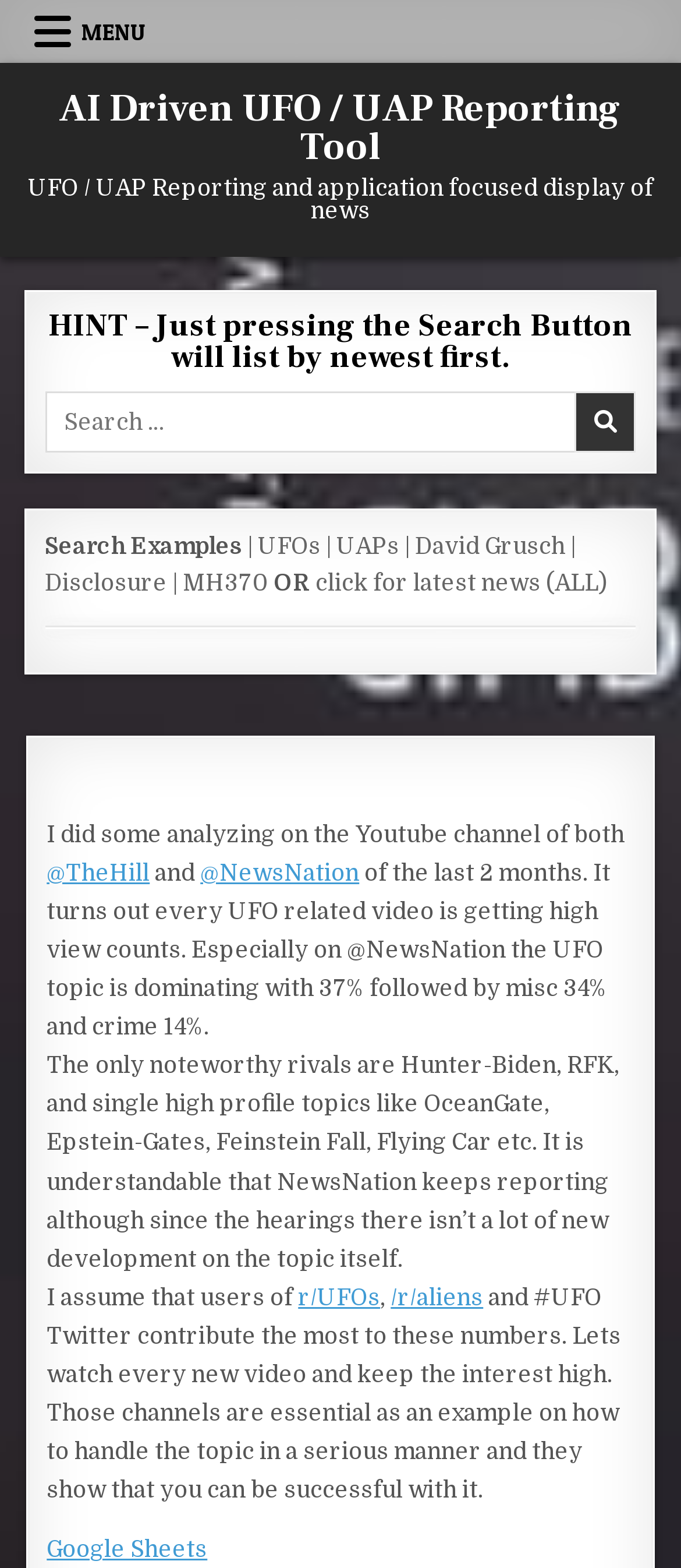Determine the bounding box of the UI element mentioned here: "Google Sheets". The coordinates must be in the format [left, top, right, bottom] with values ranging from 0 to 1.

[0.069, 0.98, 0.304, 0.997]